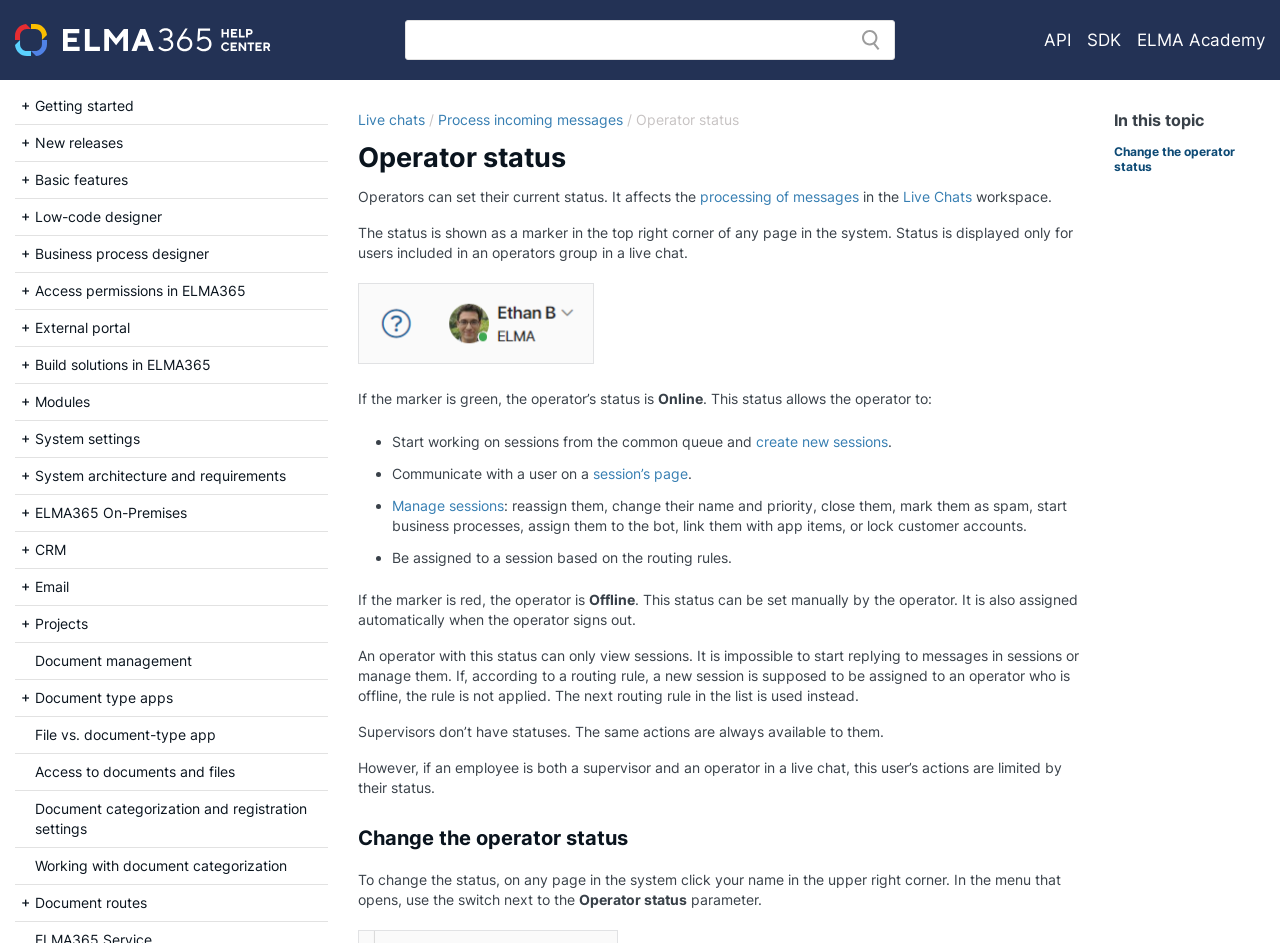Find the bounding box coordinates of the area that needs to be clicked in order to achieve the following instruction: "Click the 'ELMA Academy' link". The coordinates should be specified as four float numbers between 0 and 1, i.e., [left, top, right, bottom].

[0.888, 0.031, 0.988, 0.052]